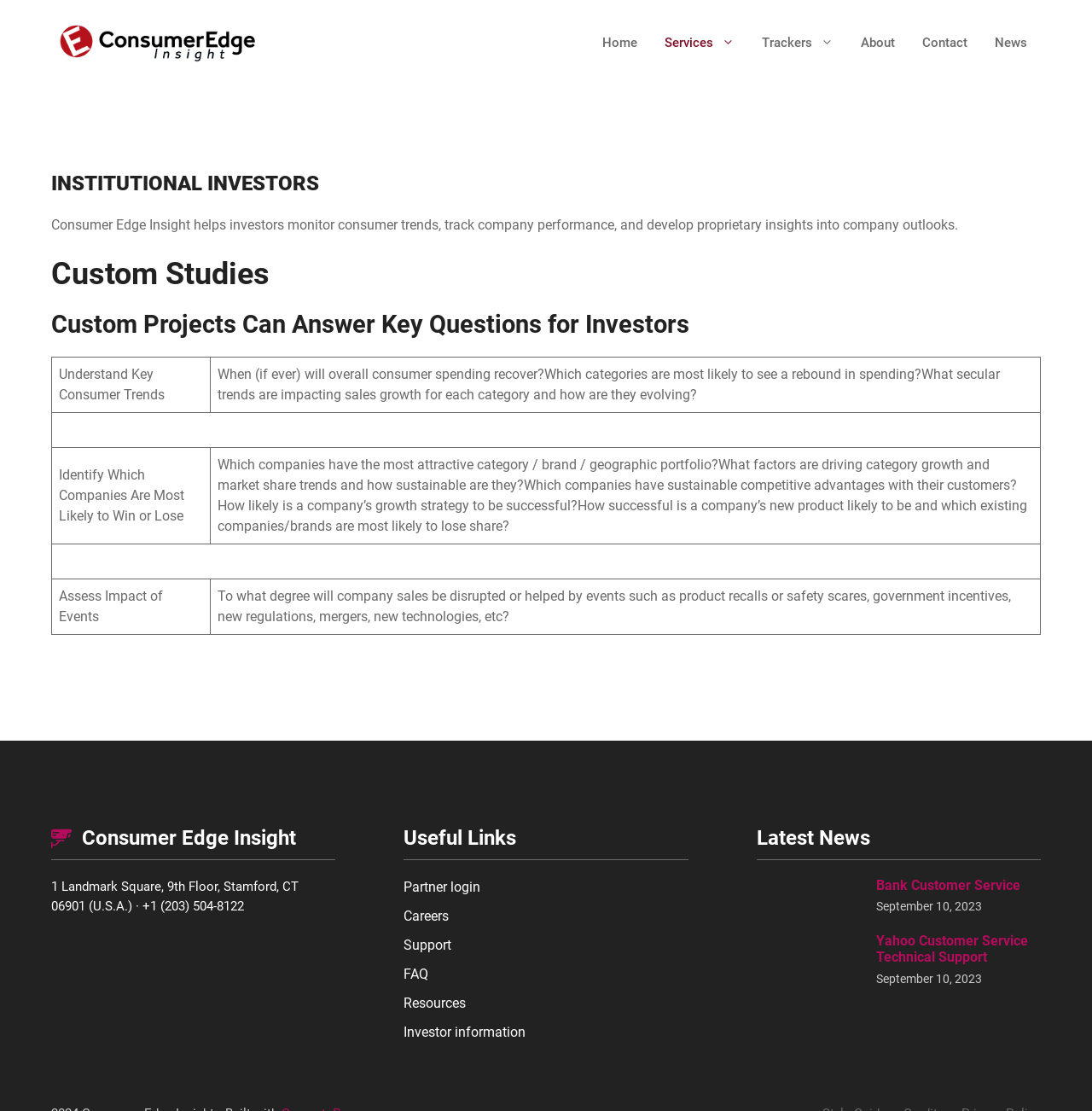Use the details in the image to answer the question thoroughly: 
What services does the company offer?

The services offered by the company can be found in the main content section of the webpage, where it is mentioned that the company helps investors with custom studies and custom projects to answer key questions.